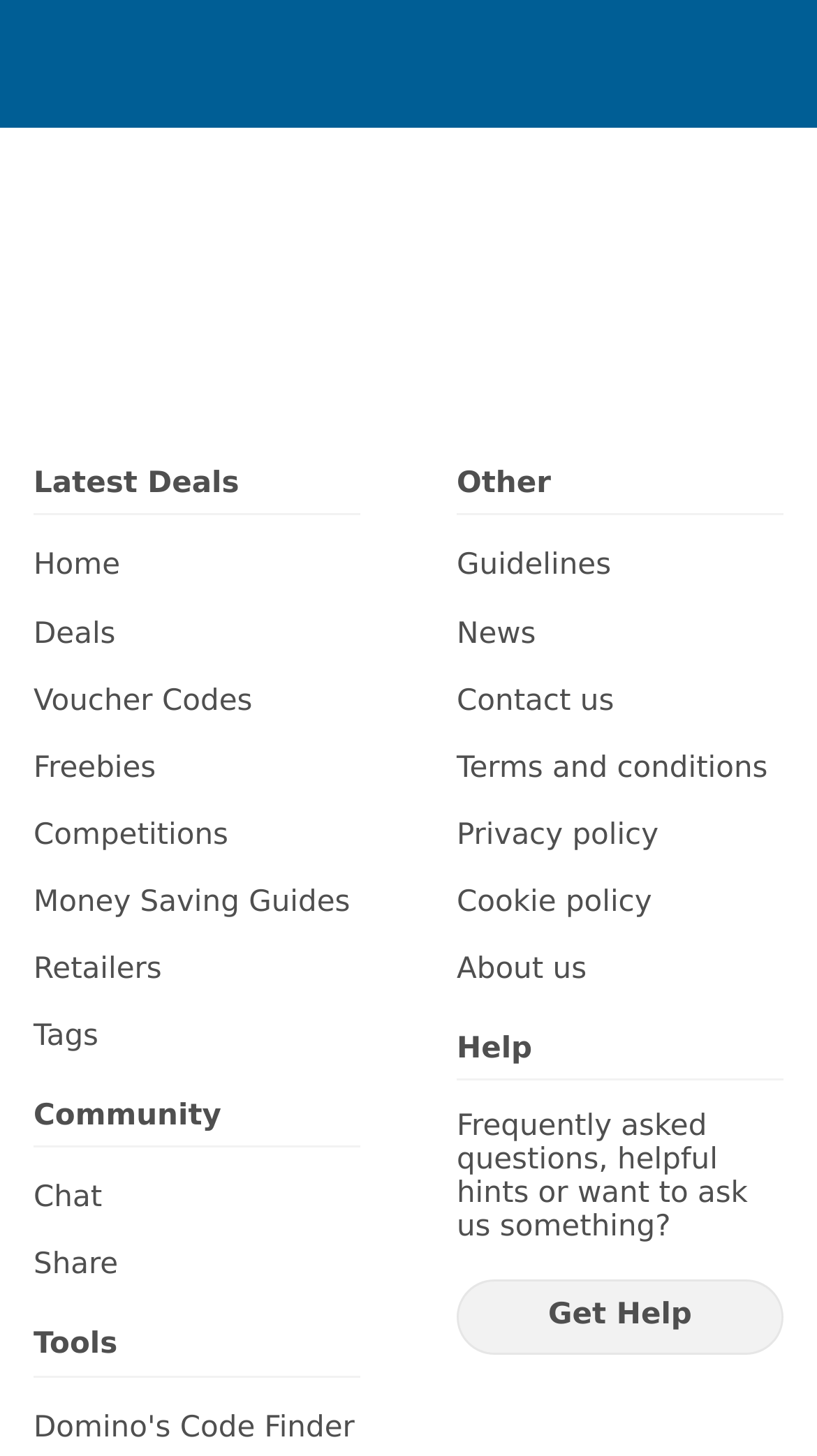Specify the bounding box coordinates of the area to click in order to follow the given instruction: "View Competitions."

[0.041, 0.562, 0.441, 0.585]